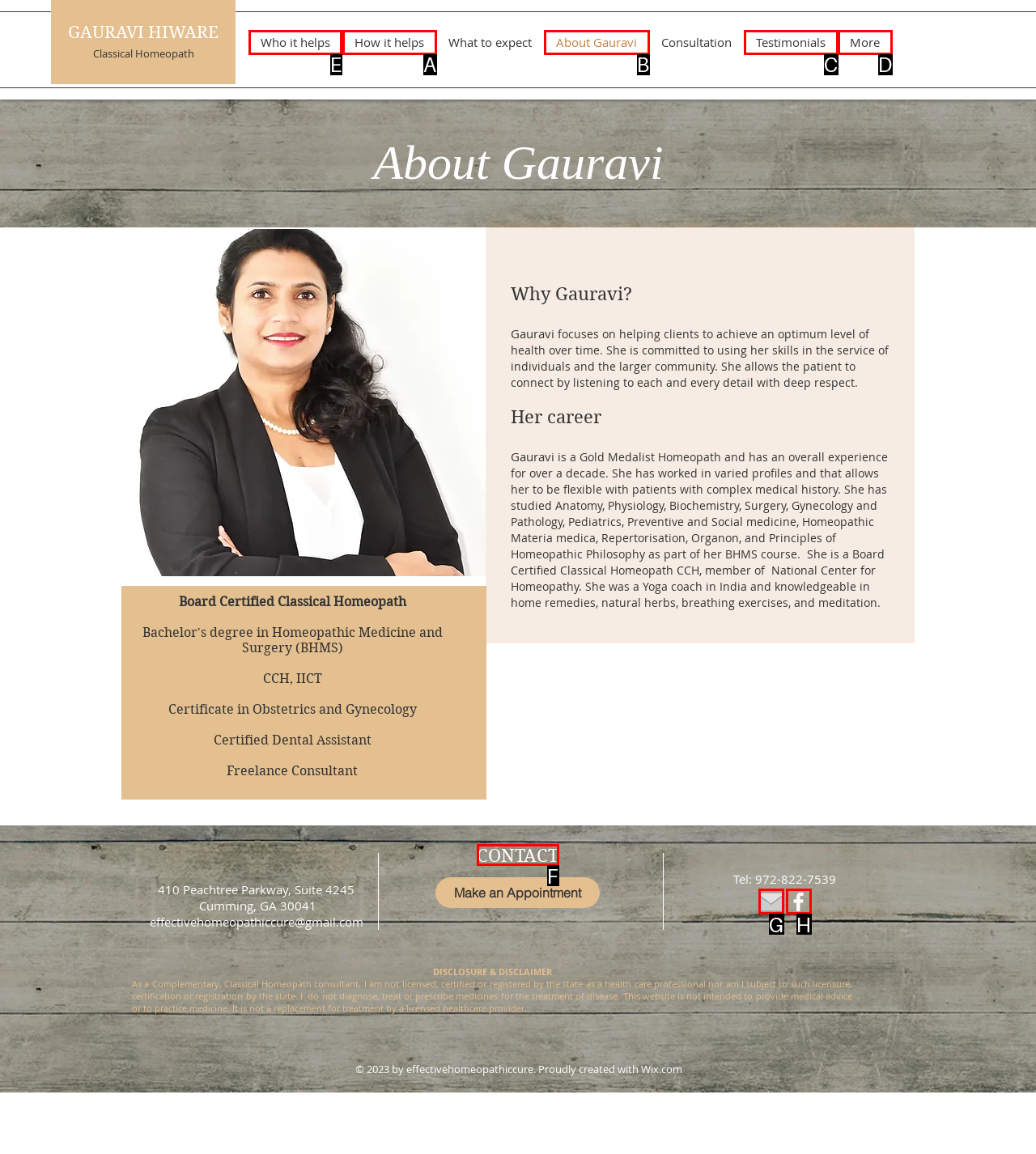Determine which HTML element to click to execute the following task: Click on the 'Who it helps' link Answer with the letter of the selected option.

E